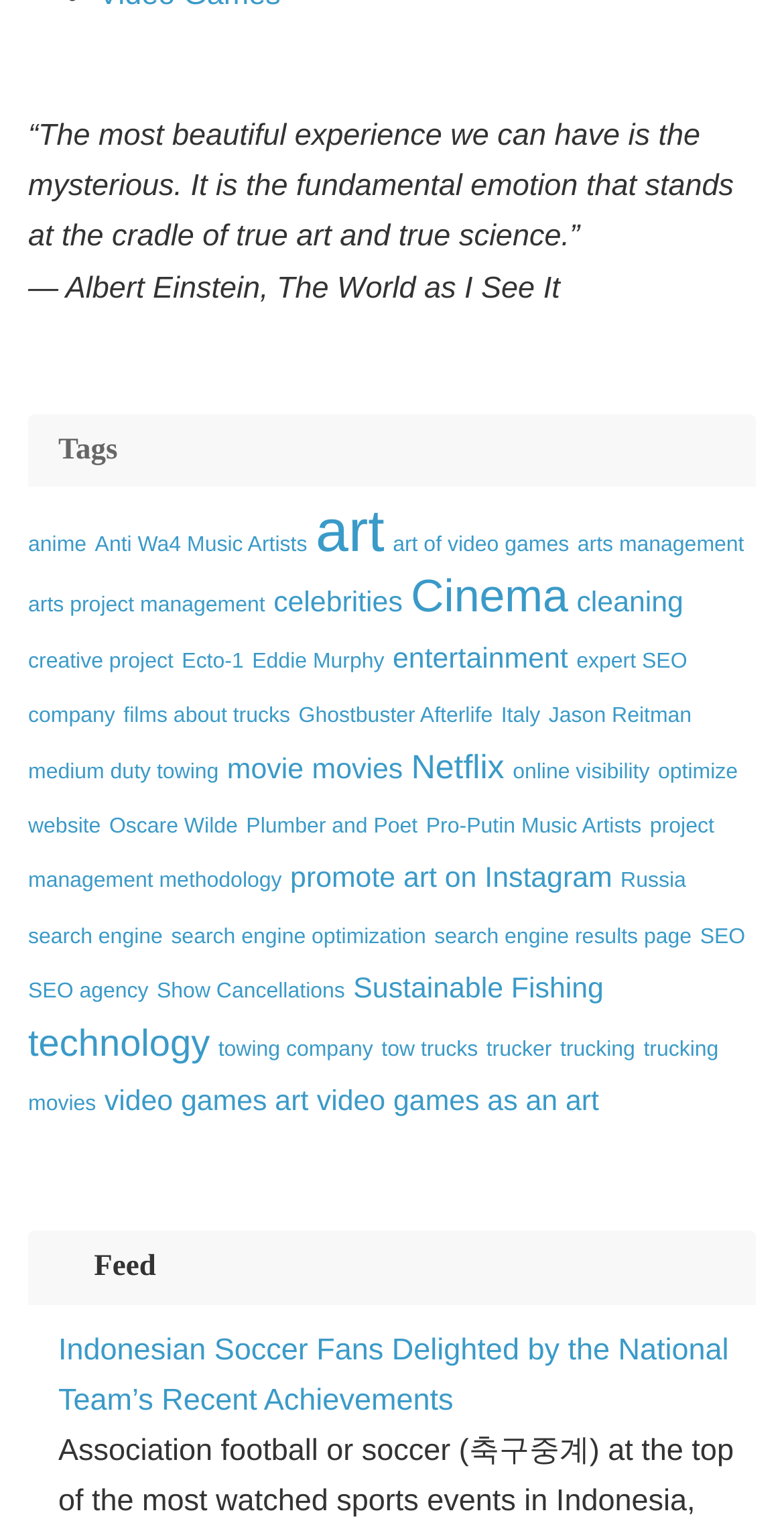Kindly determine the bounding box coordinates of the area that needs to be clicked to fulfill this instruction: "Click on the 'anime' tag".

[0.036, 0.349, 0.11, 0.365]